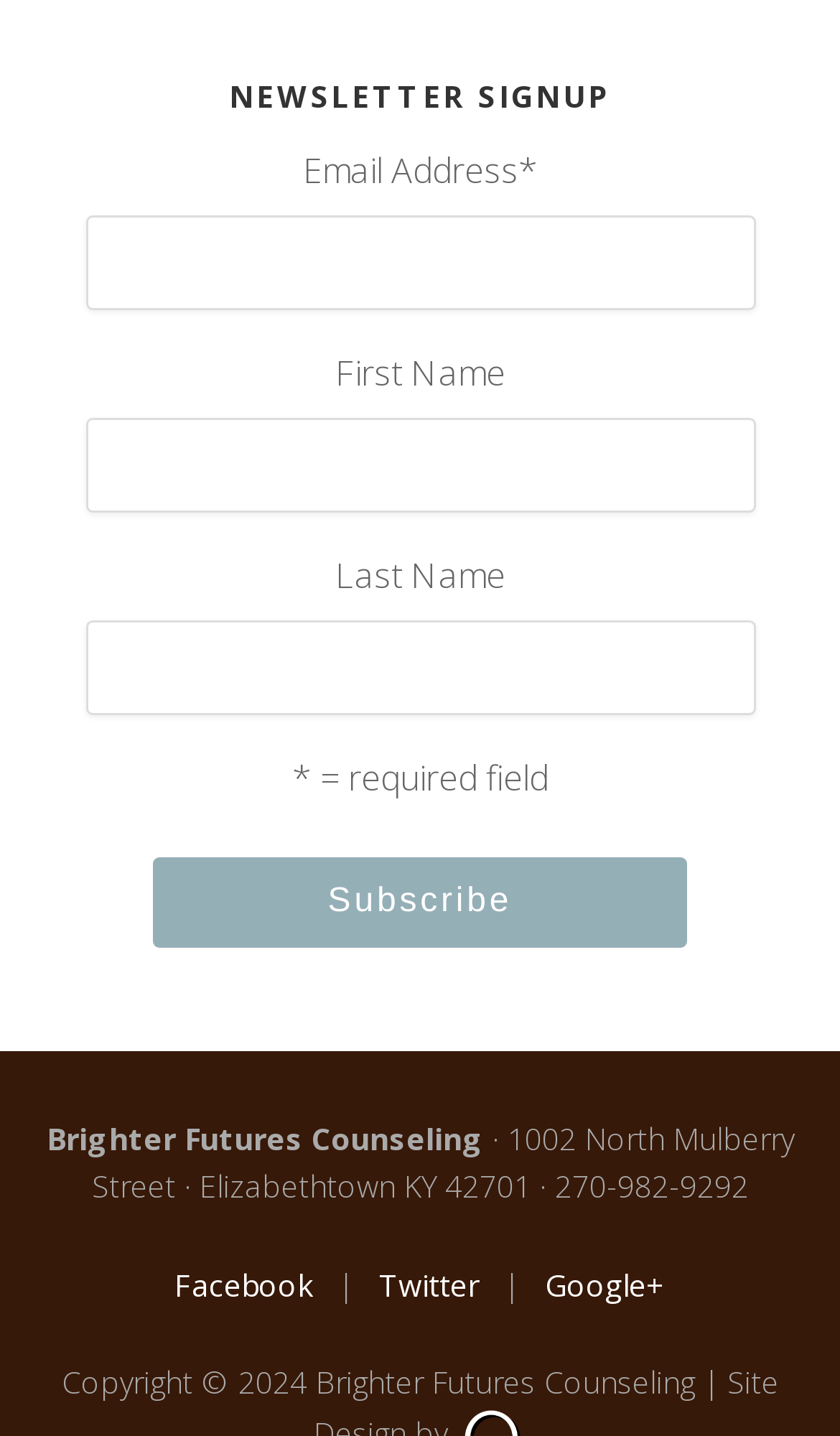What is the company name?
We need a detailed and meticulous answer to the question.

The company name is mentioned at the bottom of the page, along with the address and phone number, indicating that it is the company's website.